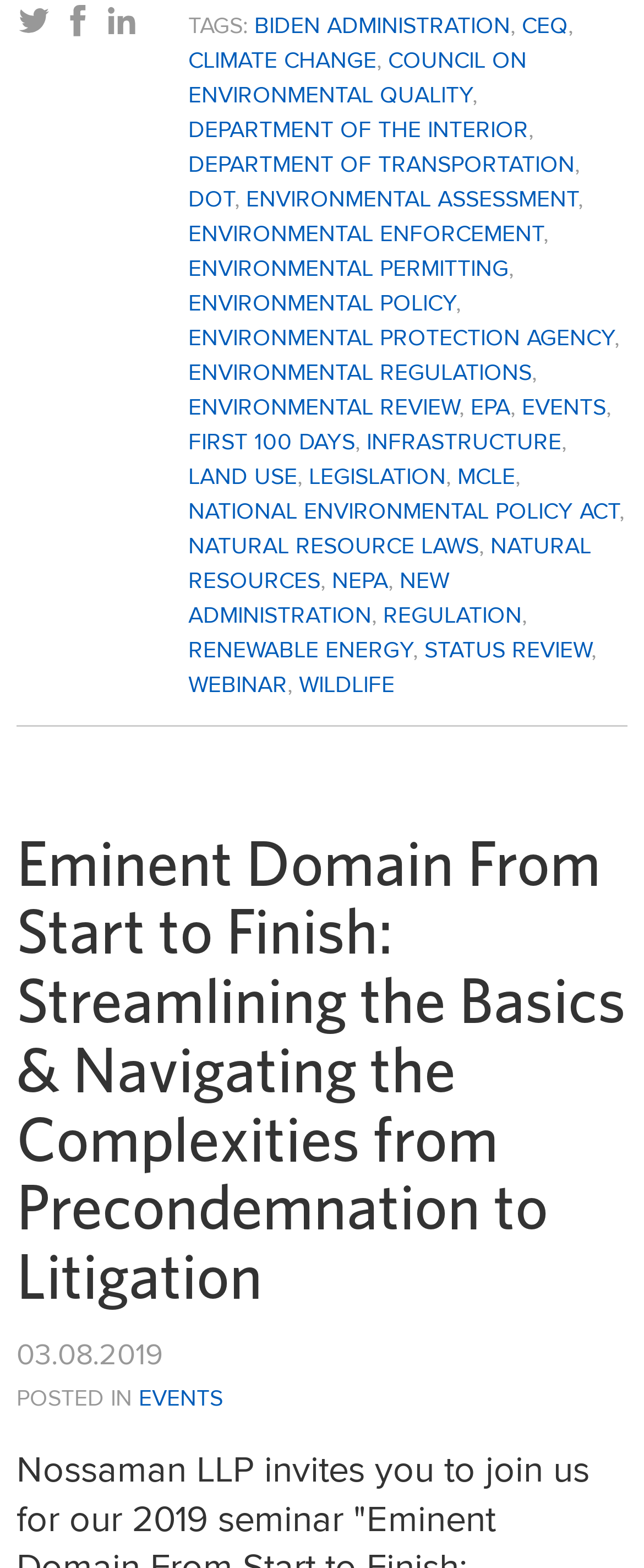What is the category of the post 'Eminent Domain From Start to Finish'? Using the information from the screenshot, answer with a single word or phrase.

EVENTS